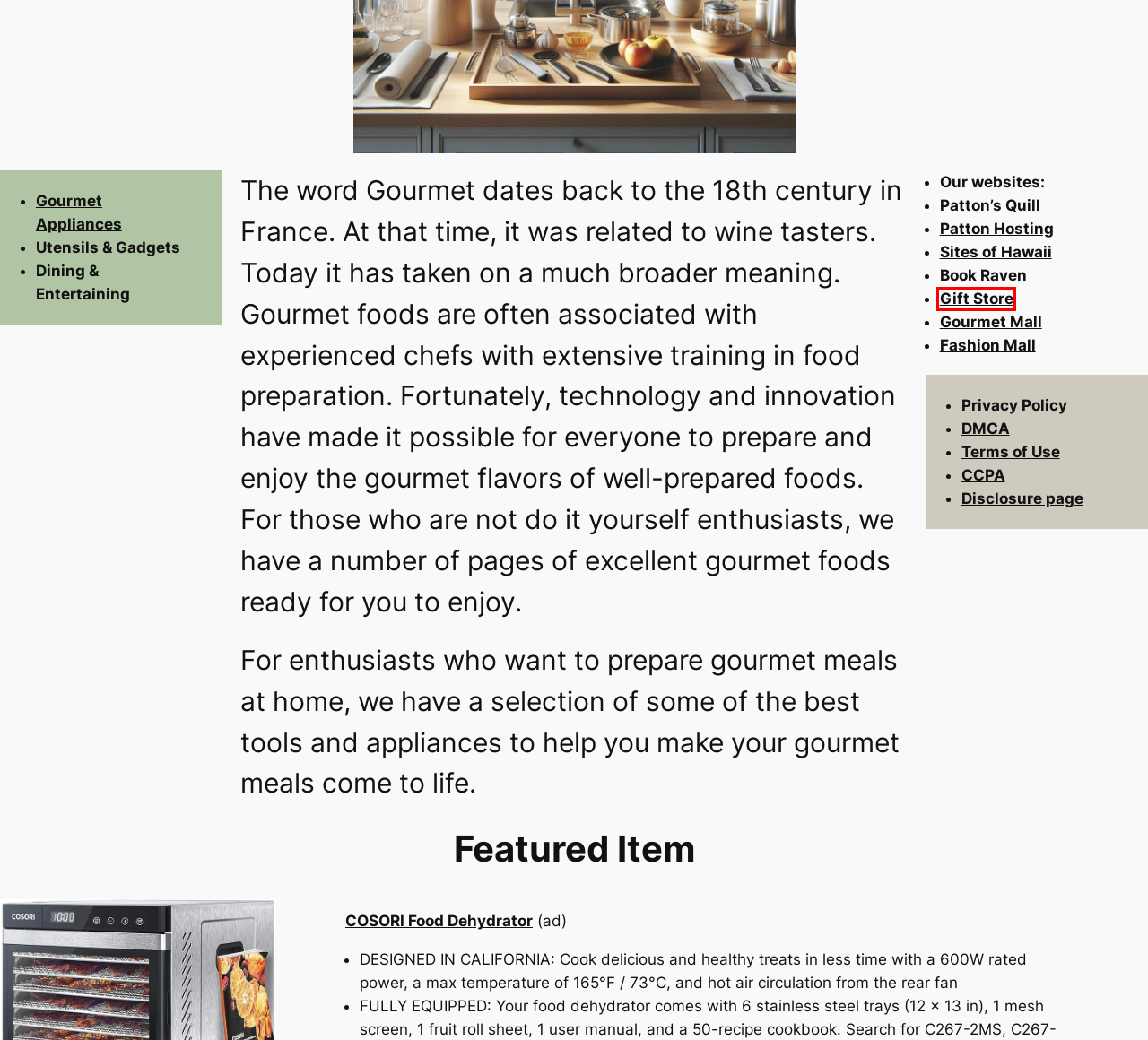Please examine the screenshot provided, which contains a red bounding box around a UI element. Select the webpage description that most accurately describes the new page displayed after clicking the highlighted element. Here are the candidates:
A. Privacy Policy – On The Mall
B. Journey Into Imagination - great reading
C. sites of hawaii – A journey visual journey to hawaii
D. DMCA – On The Mall
E. Terms of Use – On The Mall
F. Gift retail Stores – Easy Online Shopping Experience
G. usa city mall – No hassle online shopping
H. Gourmet Appliances – On The Mall

F